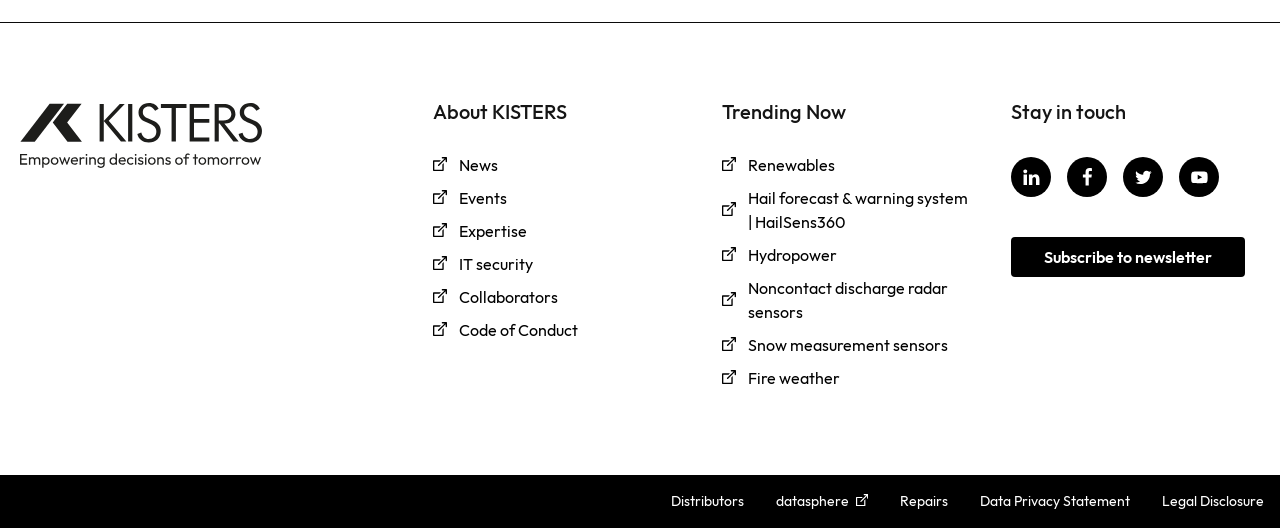Use a single word or phrase to respond to the question:
How many social media links are there?

4